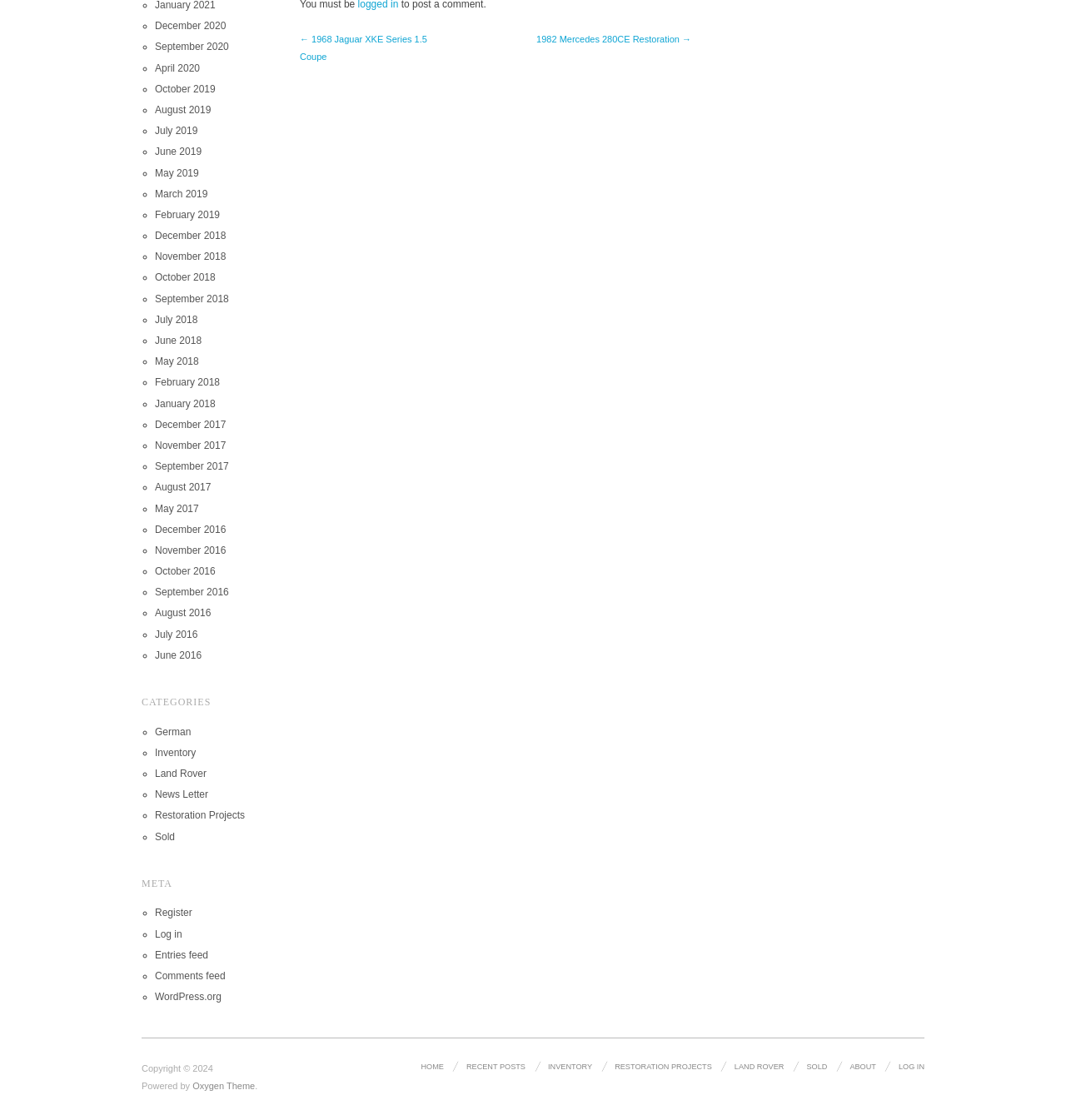Bounding box coordinates are specified in the format (top-left x, top-left y, bottom-right x, bottom-right y). All values are floating point numbers bounded between 0 and 1. Please provide the bounding box coordinate of the region this sentence describes: 1982 Mercedes 280CE Restoration →

[0.503, 0.031, 0.648, 0.04]